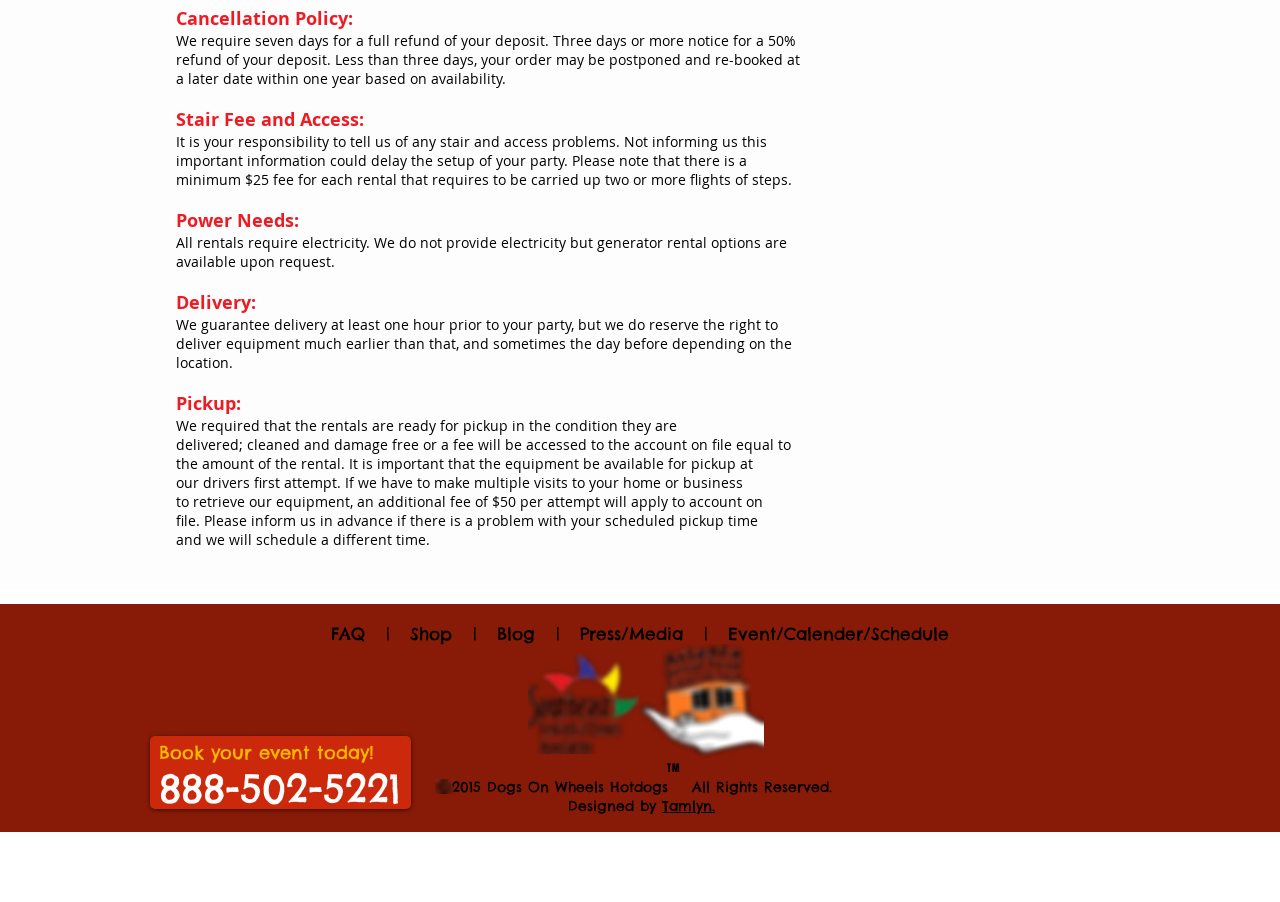Respond with a single word or phrase to the following question:
What is the stair fee?

Minimum $25